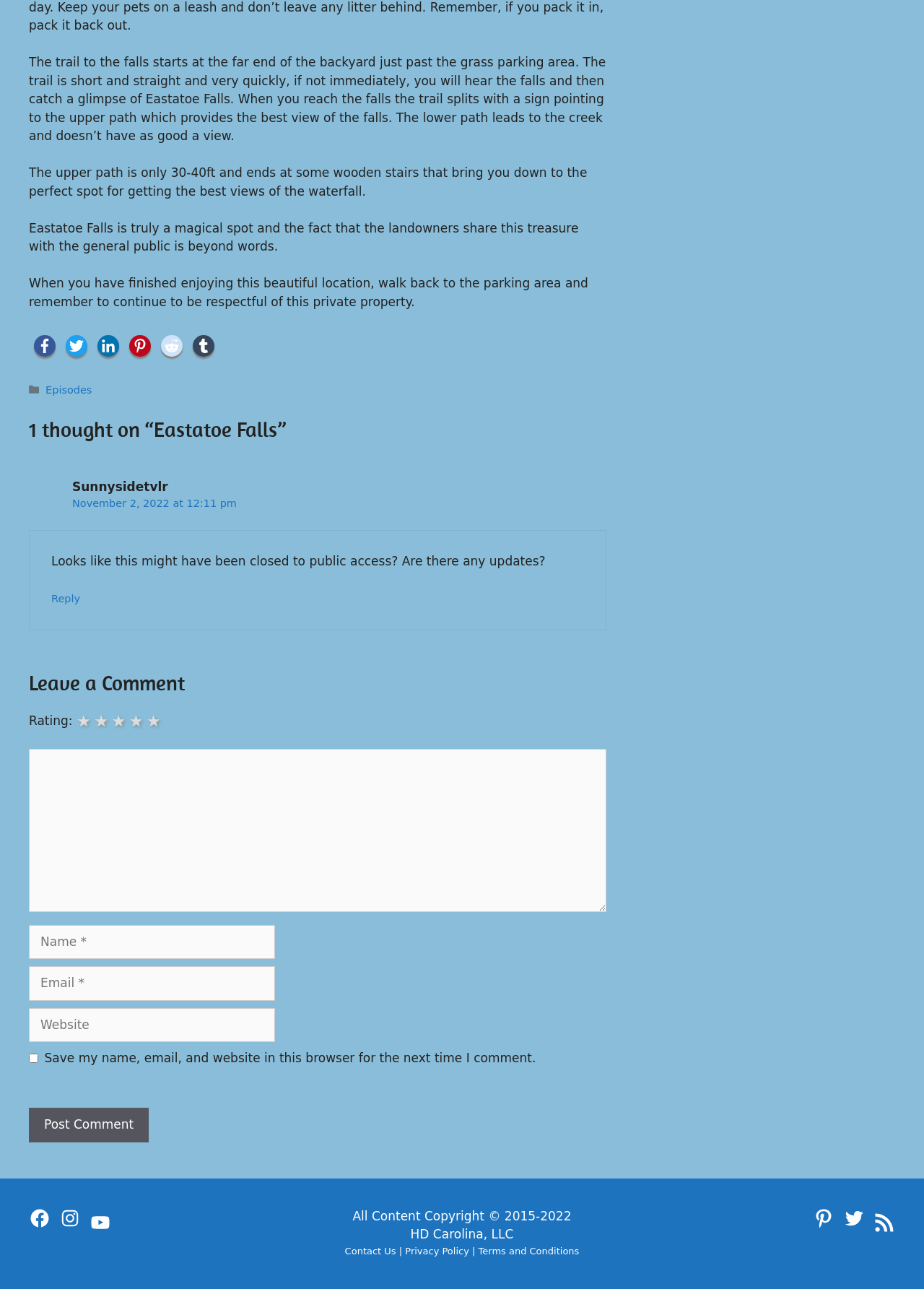Give the bounding box coordinates for the element described by: "parent_node: Rating: name="email" placeholder="Email *"".

[0.031, 0.75, 0.298, 0.776]